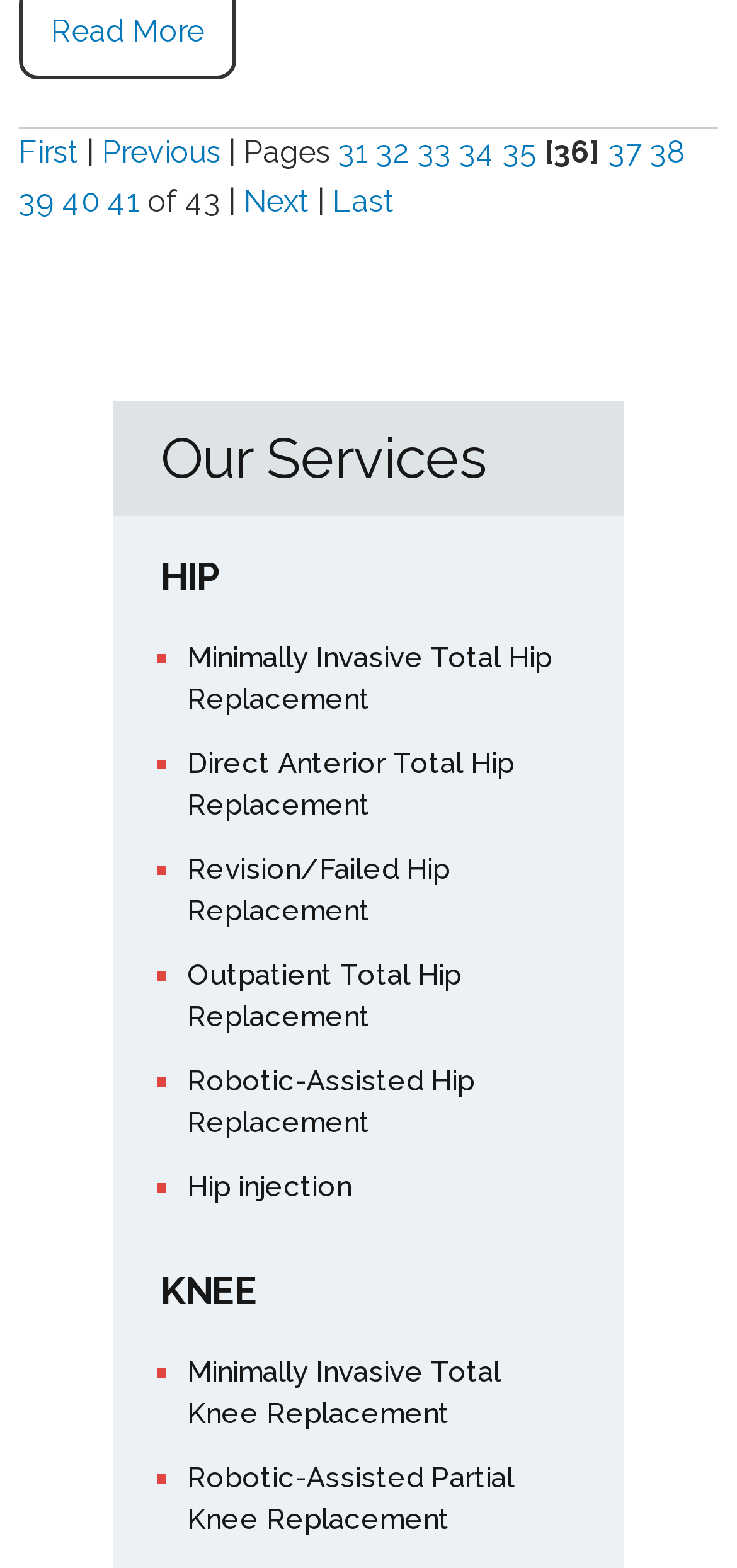Please find the bounding box for the following UI element description. Provide the coordinates in (top-left x, top-left y, bottom-right x, bottom-right y) format, with values between 0 and 1: Direct Anterior Total Hip Replacement

[0.254, 0.474, 0.749, 0.527]